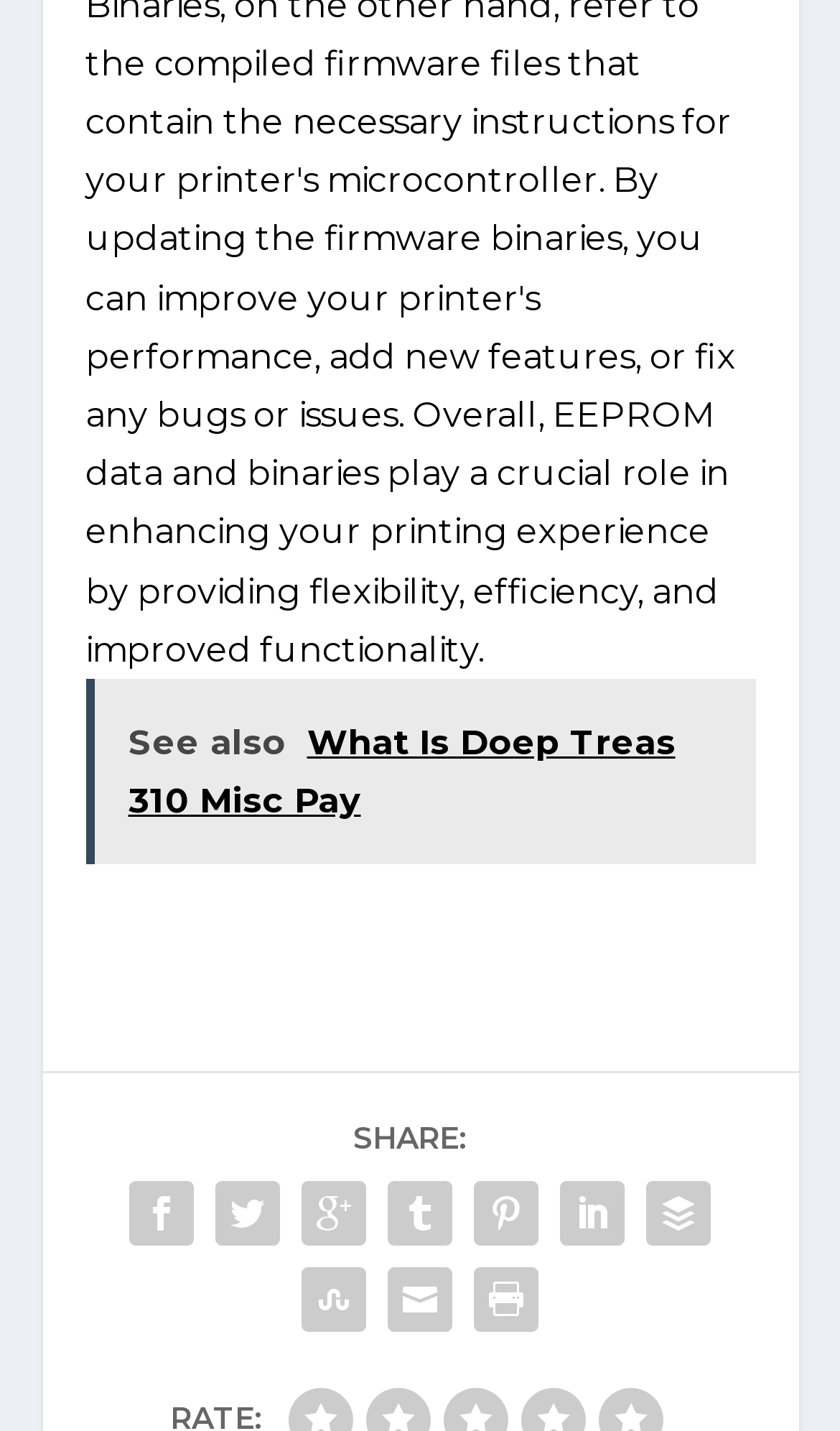Please identify the bounding box coordinates of the clickable area that will allow you to execute the instruction: "Click on the Facebook share button".

[0.141, 0.818, 0.244, 0.879]